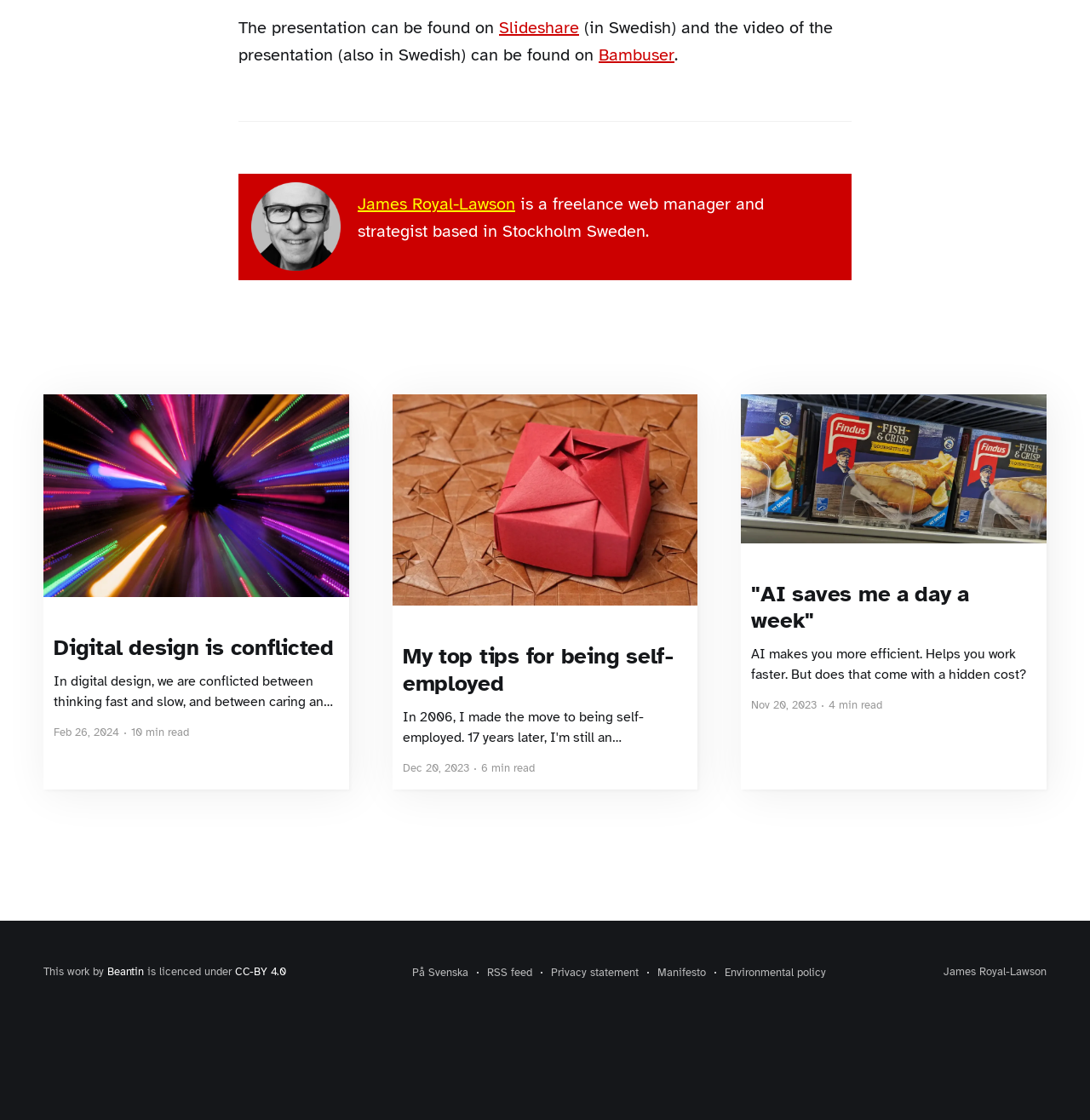Locate the bounding box coordinates of the area where you should click to accomplish the instruction: "Click on the link to view the presentation on Slideshare".

[0.458, 0.015, 0.531, 0.034]